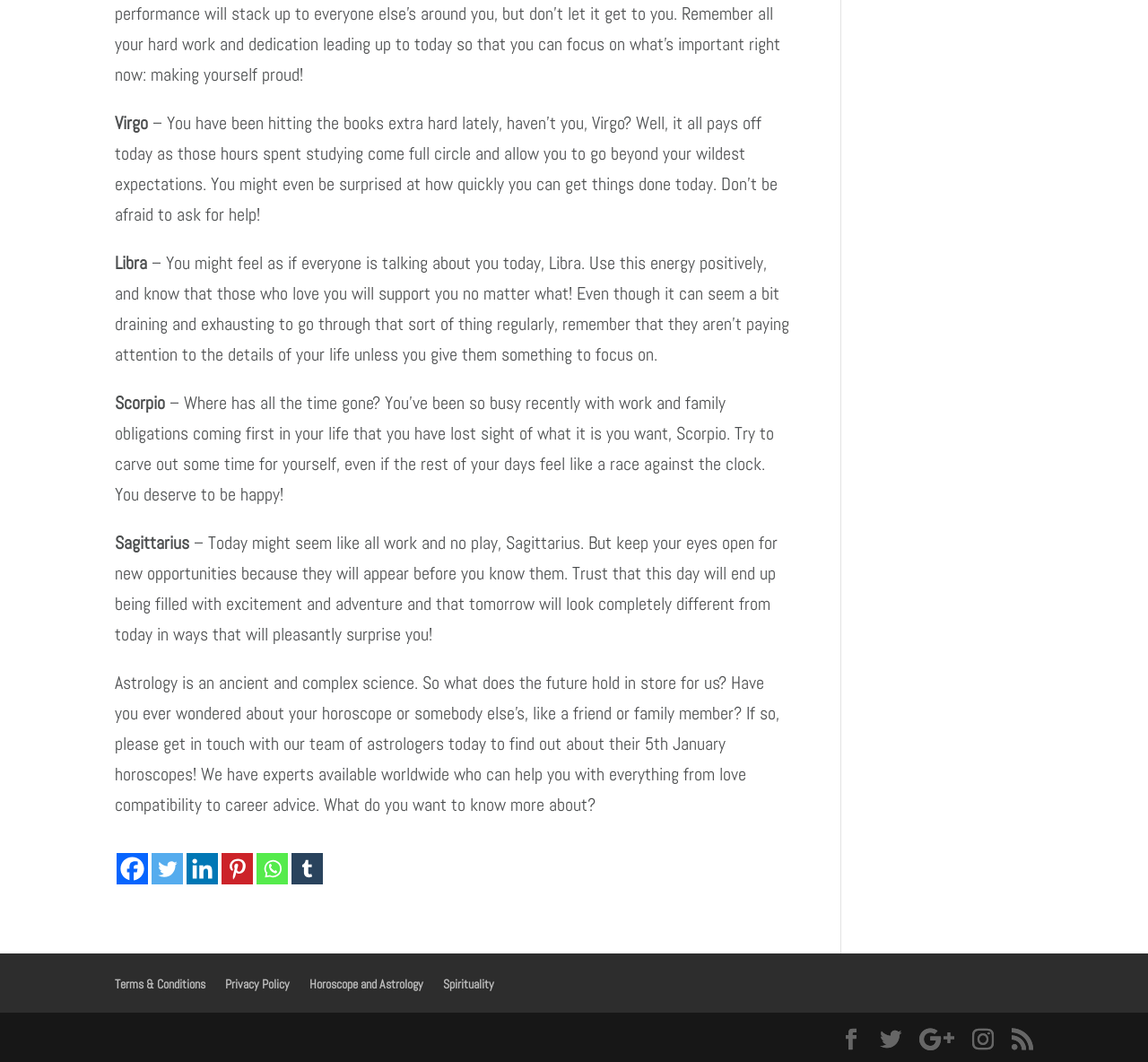Kindly respond to the following question with a single word or a brief phrase: 
How many links are available at the bottom of the webpage?

9